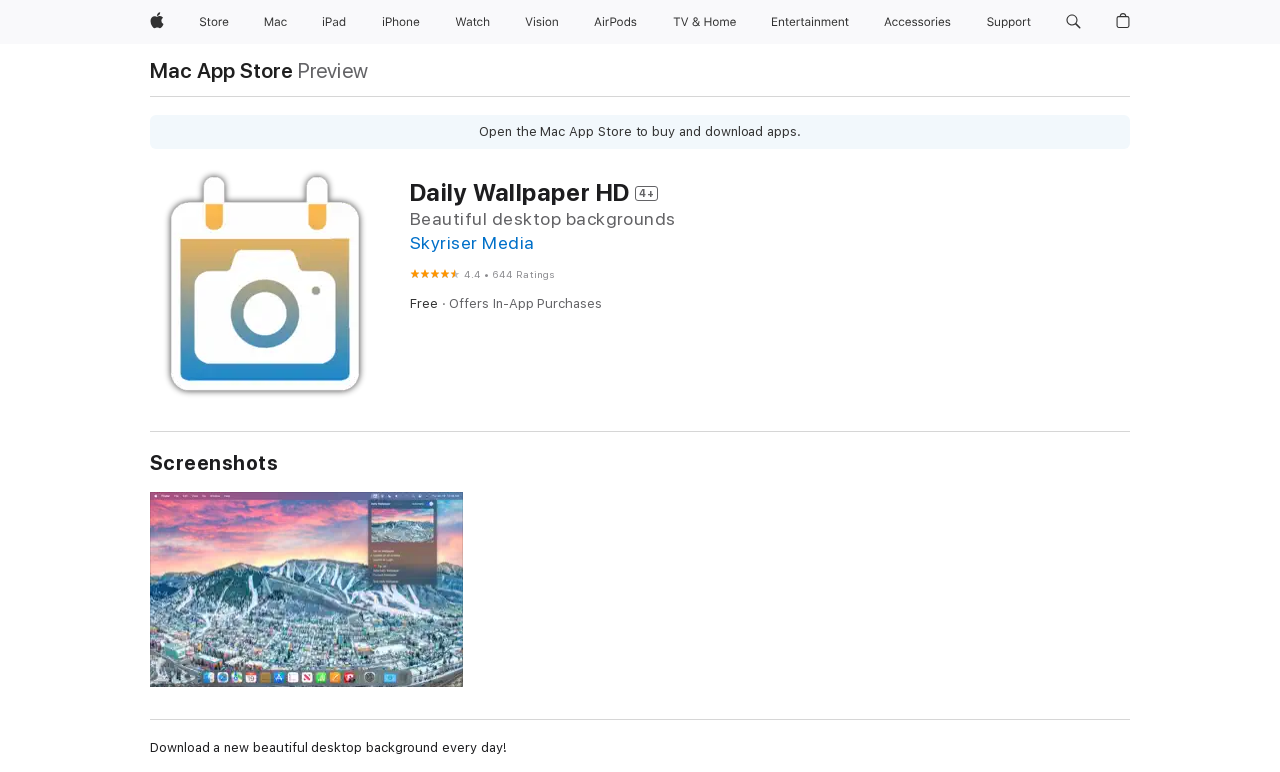Please specify the bounding box coordinates of the clickable region to carry out the following instruction: "view news". The coordinates should be four float numbers between 0 and 1, in the format [left, top, right, bottom].

None